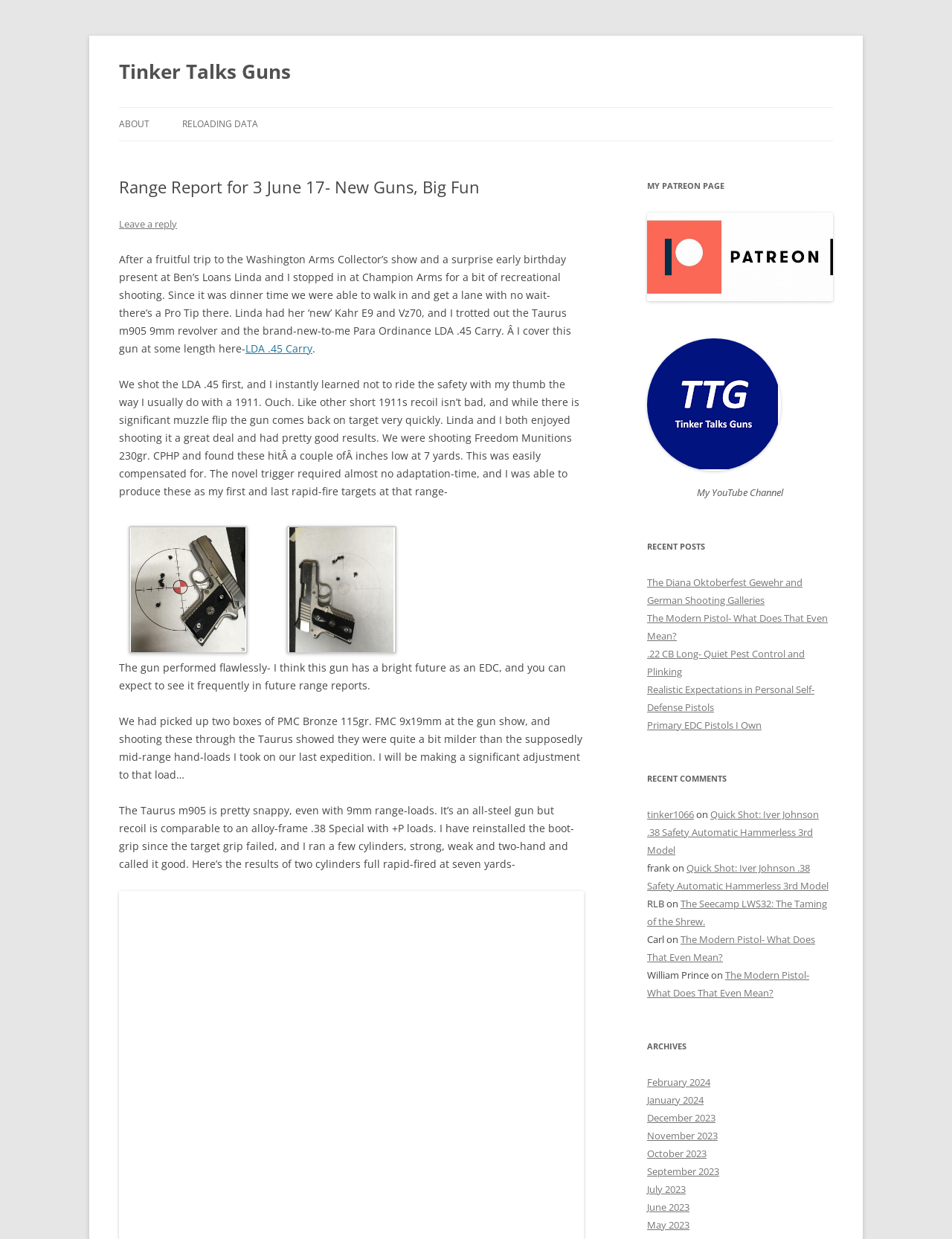Find the headline of the webpage and generate its text content.

Tinker Talks Guns